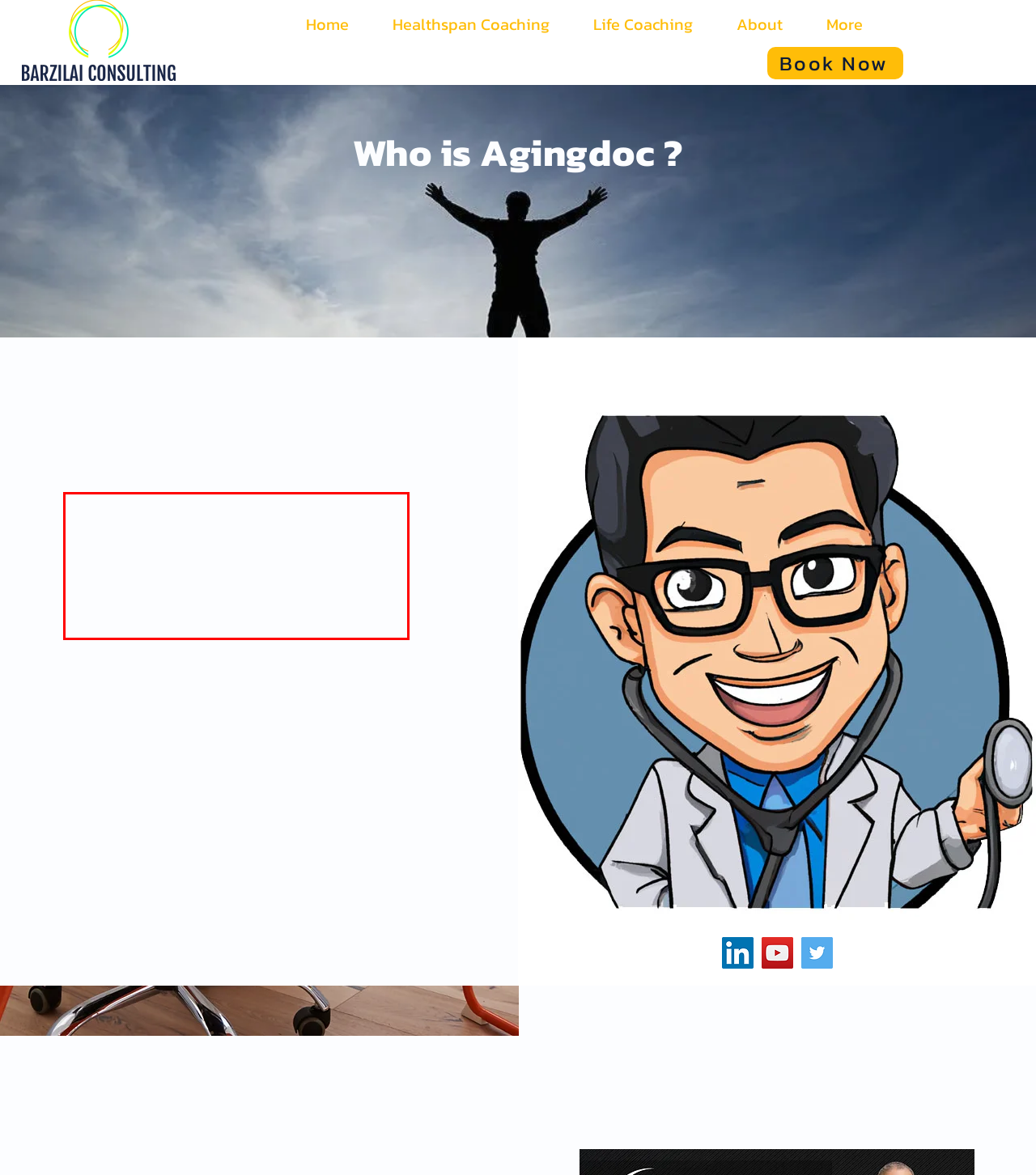By examining the provided screenshot of a webpage, recognize the text within the red bounding box and generate its text content.

David created "Agingdoc" on Twitter to consolidate publications and articles along the themes of healthspan, geroscience (aging biology), and lifestyle medicine. This social media account posts interesting and topical articles and publications but is not intended to reflect endorsement or agreement with published materials